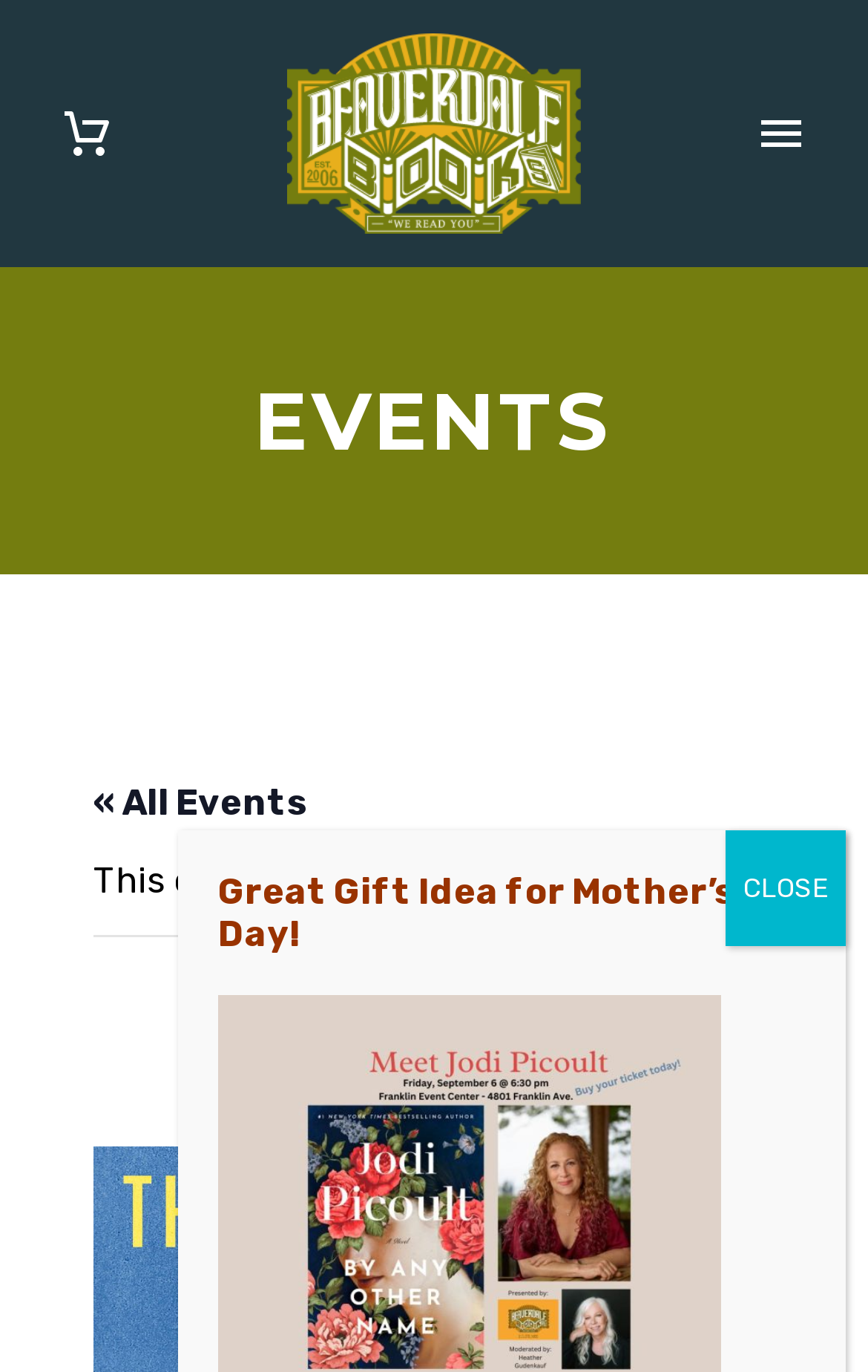Provide a short answer using a single word or phrase for the following question: 
What is the title of the event?

Meet the Author